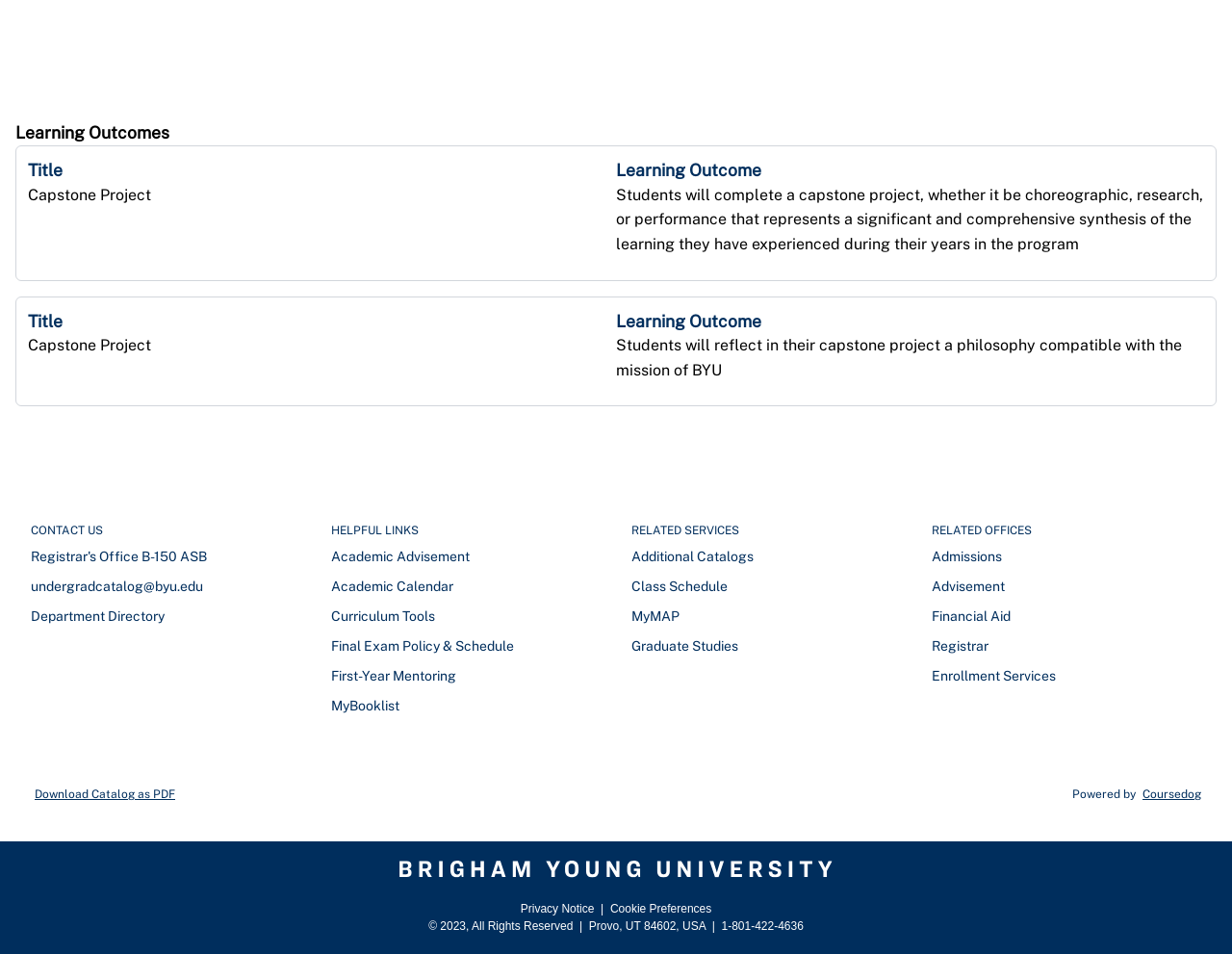What is the copyright year of the website?
Using the visual information, answer the question in a single word or phrase.

2023